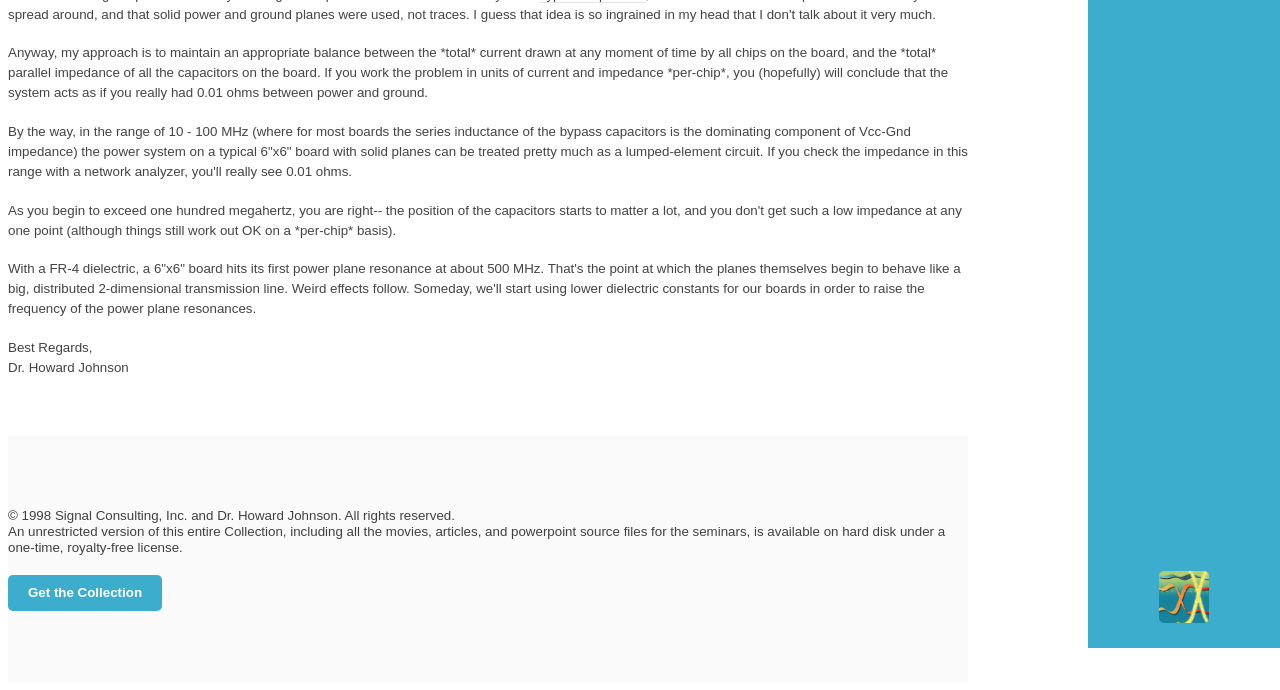Please provide the bounding box coordinate of the region that matches the element description: NextSensor Agent does not start. Coordinates should be in the format (top-left x, top-left y, bottom-right x, bottom-right y) and all values should be between 0 and 1.

None